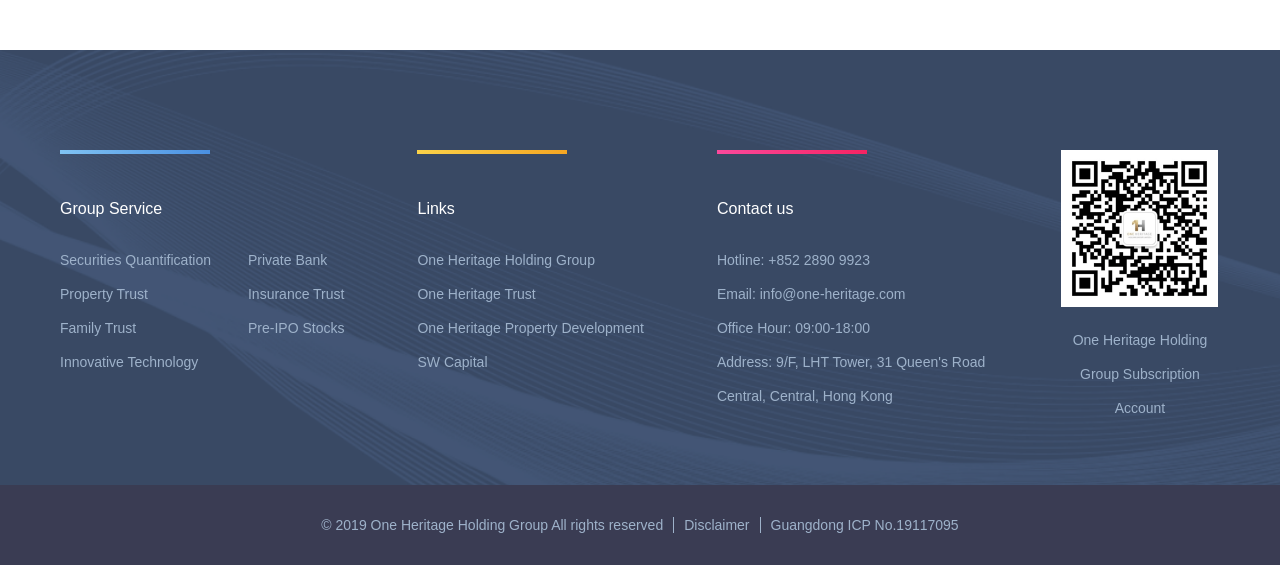Please identify the bounding box coordinates of where to click in order to follow the instruction: "Read about Immigration".

None